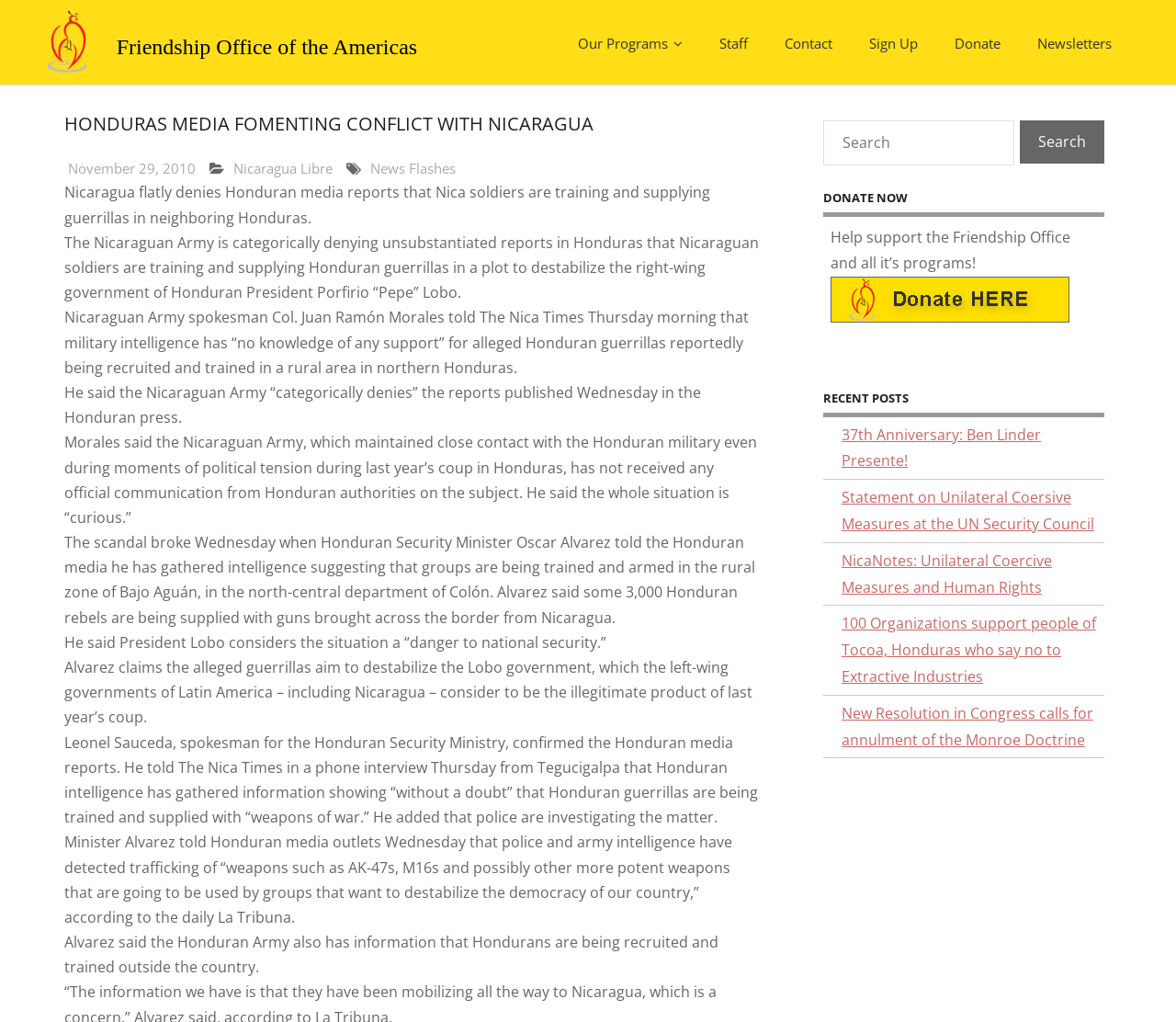Determine the bounding box coordinates for the HTML element described here: "Nicaragua Libre".

[0.198, 0.156, 0.283, 0.174]